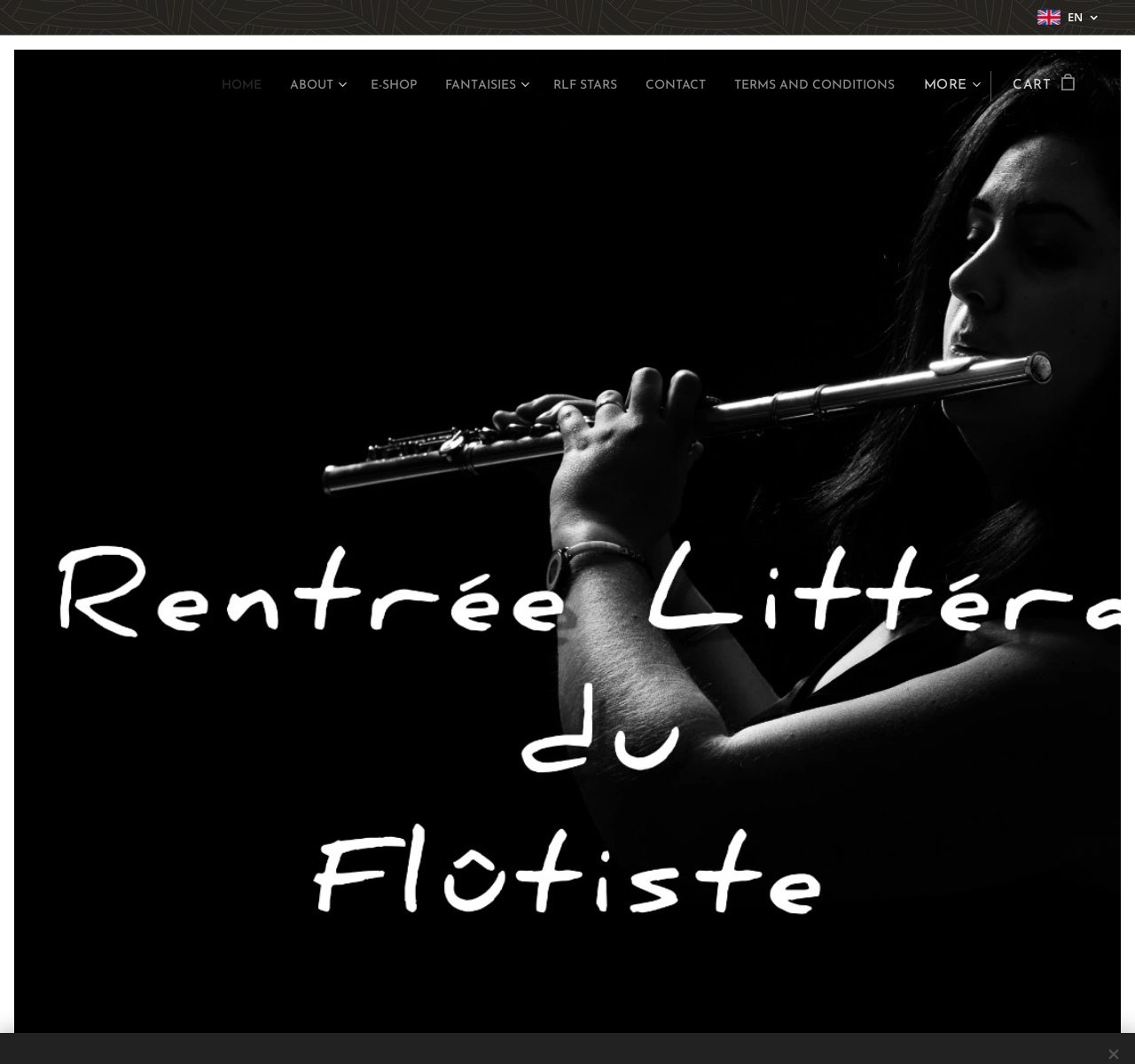Find the bounding box coordinates for the element described here: "Terms and conditions".

[0.61, 0.059, 0.801, 0.101]